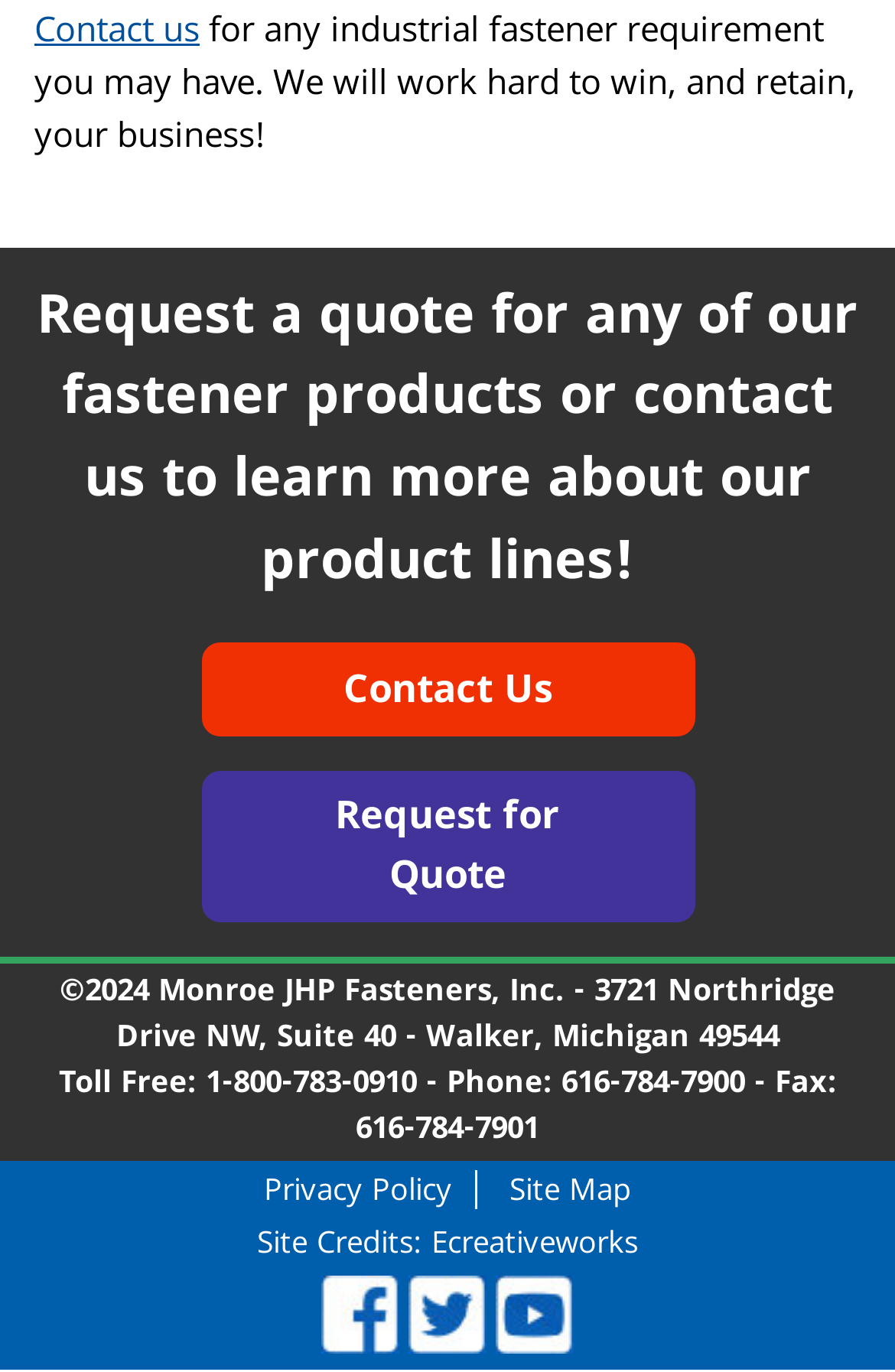Kindly determine the bounding box coordinates for the clickable area to achieve the given instruction: "Request a quote".

[0.224, 0.562, 0.776, 0.672]